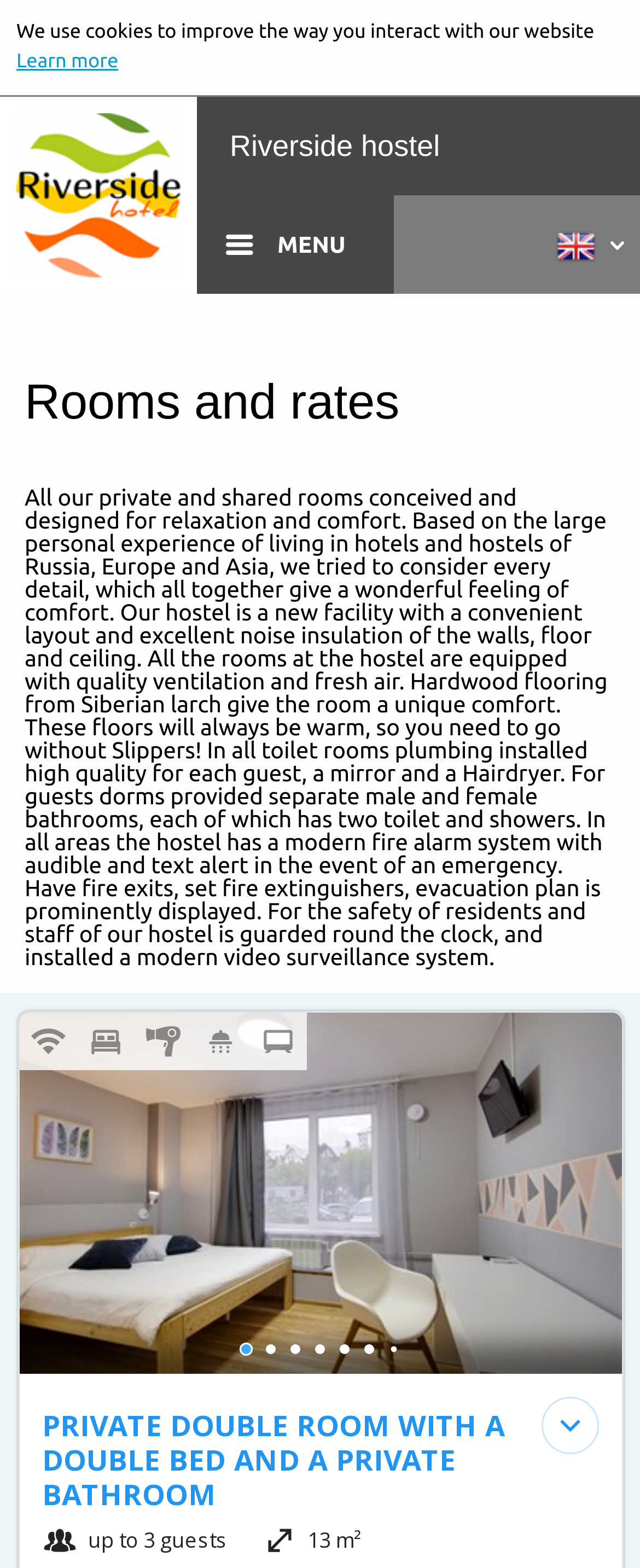Using a single word or phrase, answer the following question: 
Are there separate bathrooms for male and female guests?

Yes